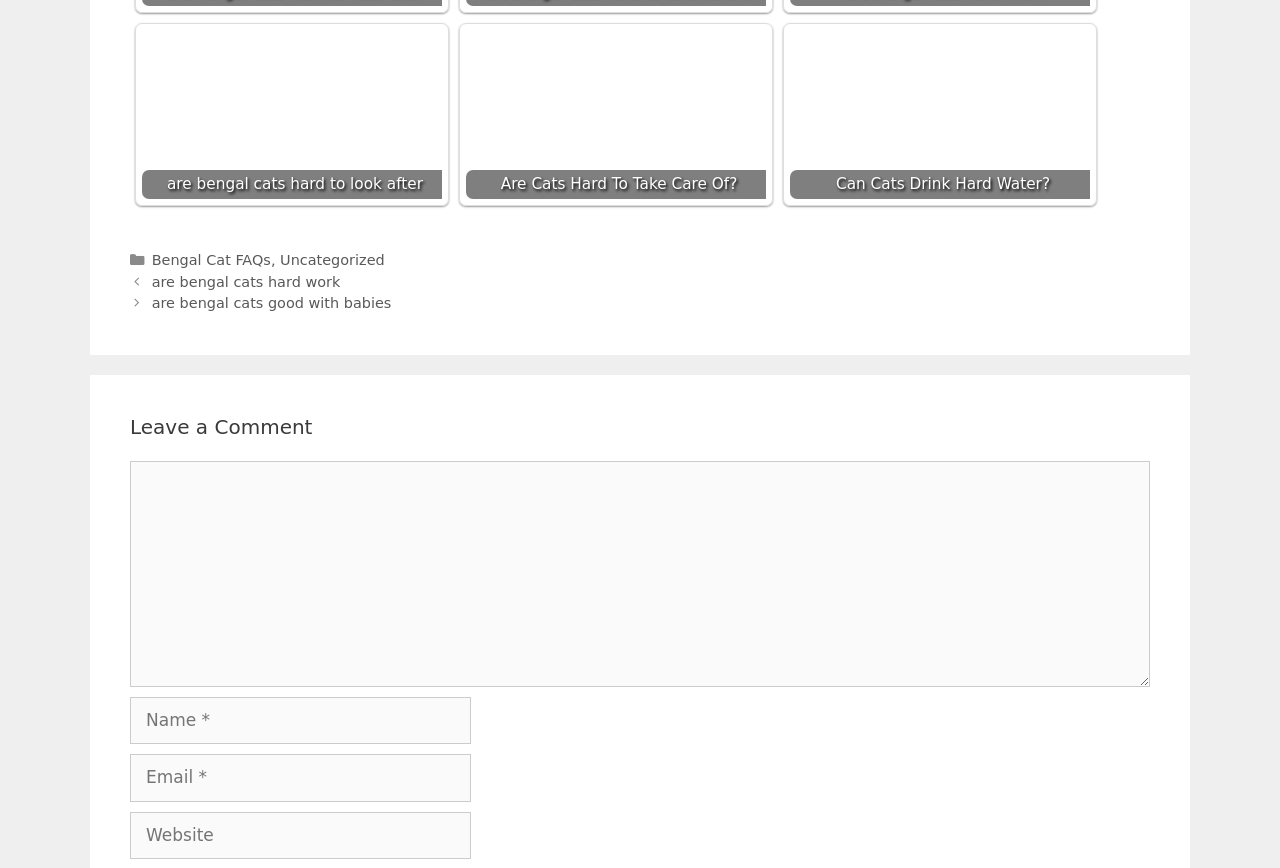Please determine the bounding box coordinates of the element to click in order to execute the following instruction: "Click on 'Can Cats Drink Hard Water?'". The coordinates should be four float numbers between 0 and 1, specified as [left, top, right, bottom].

[0.617, 0.035, 0.852, 0.229]